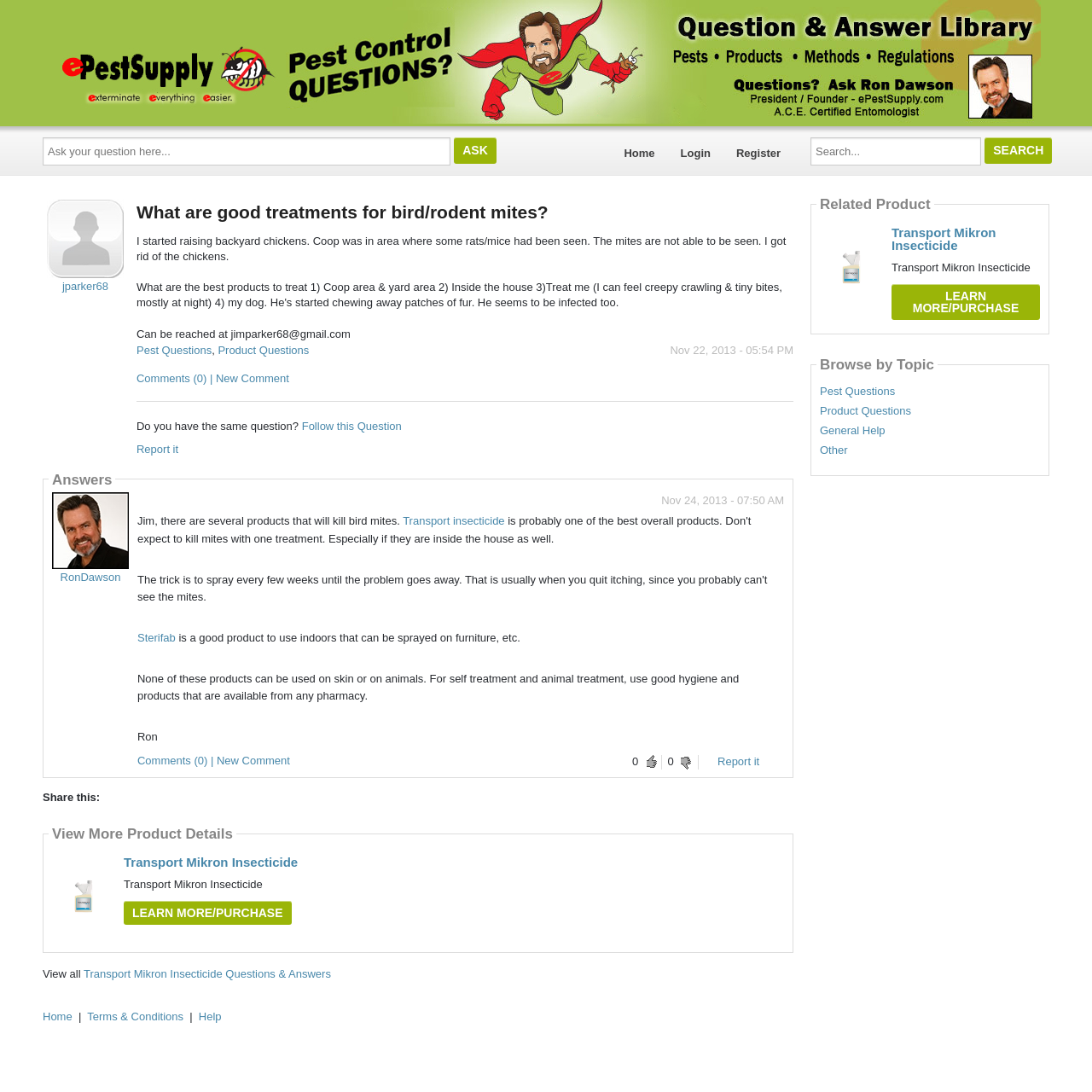Please locate the bounding box coordinates of the element that should be clicked to achieve the given instruction: "View more product details".

[0.045, 0.757, 0.216, 0.77]